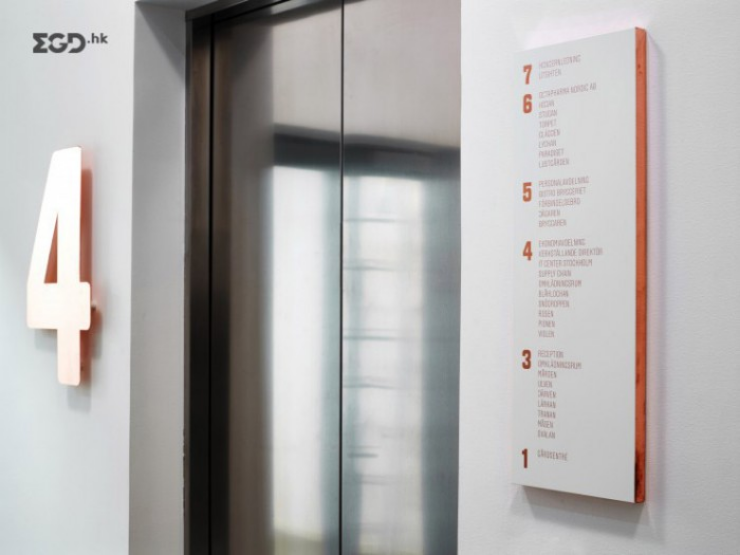What is the material of the directory's edge?
Please use the image to provide a one-word or short phrase answer.

Copper